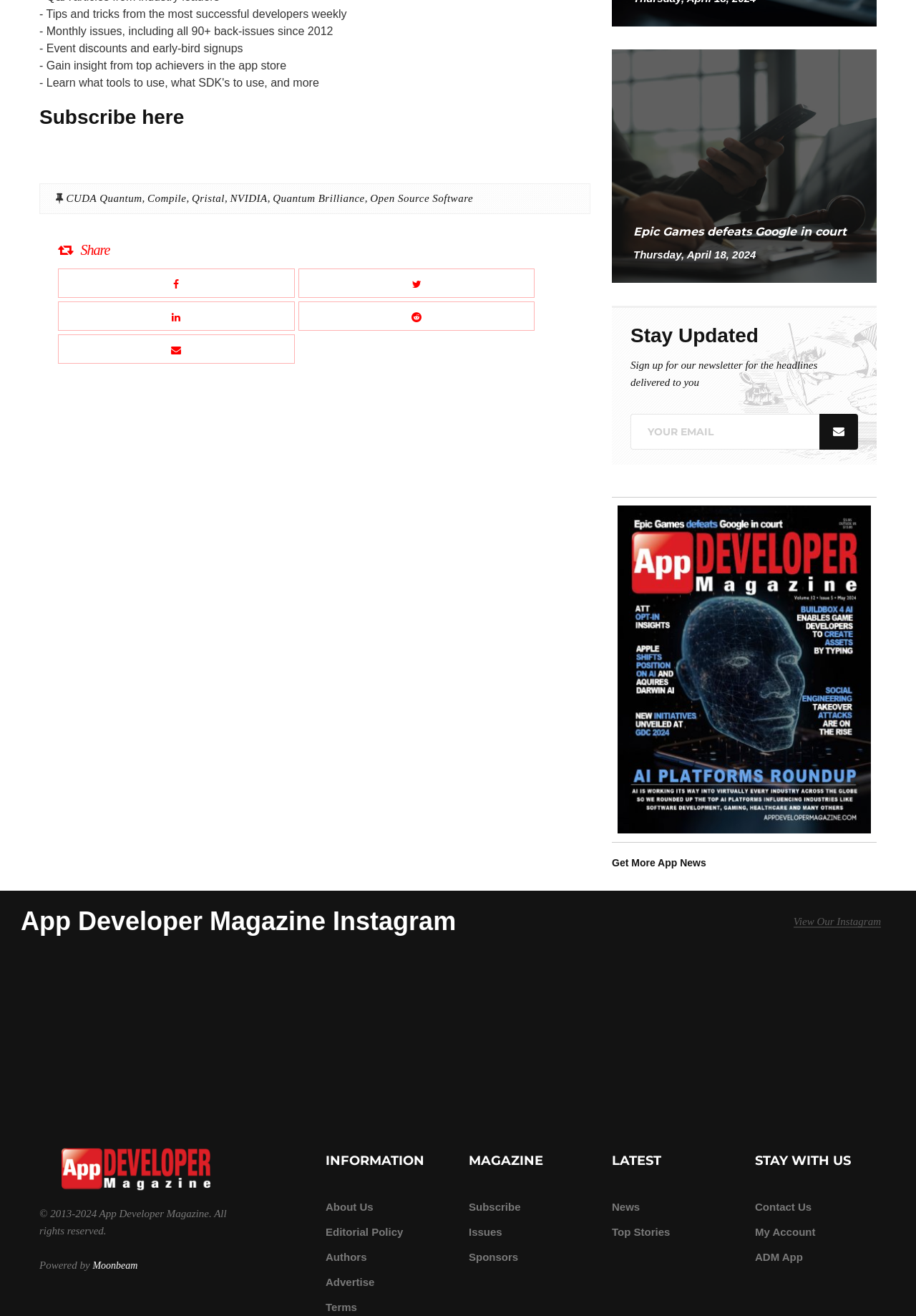Provide your answer to the question using just one word or phrase: What is the name of the company powering this website?

Moonbeam